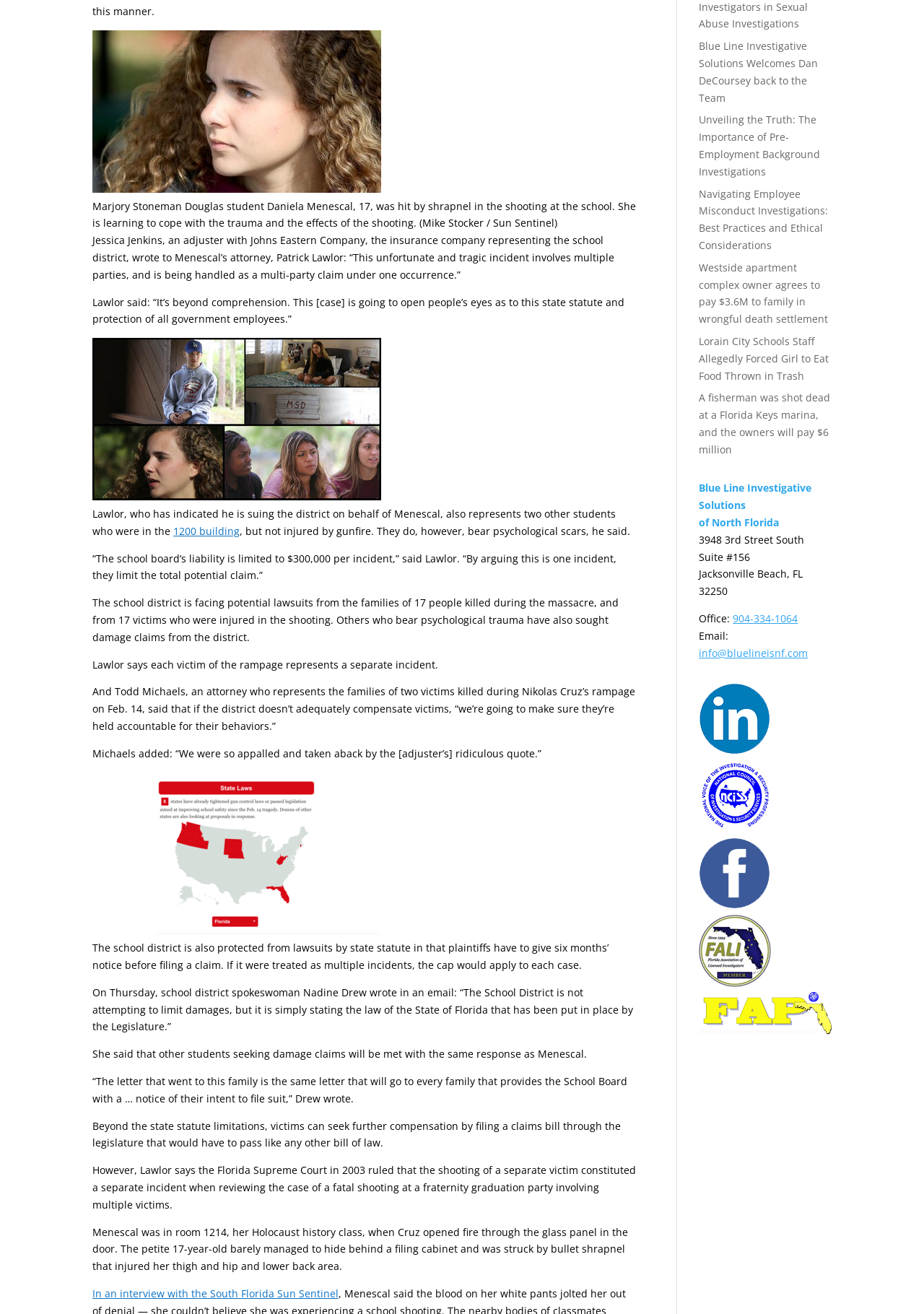Locate the UI element described by 904-334-1064 and provide its bounding box coordinates. Use the format (top-left x, top-left y, bottom-right x, bottom-right y) with all values as floating point numbers between 0 and 1.

[0.793, 0.465, 0.863, 0.476]